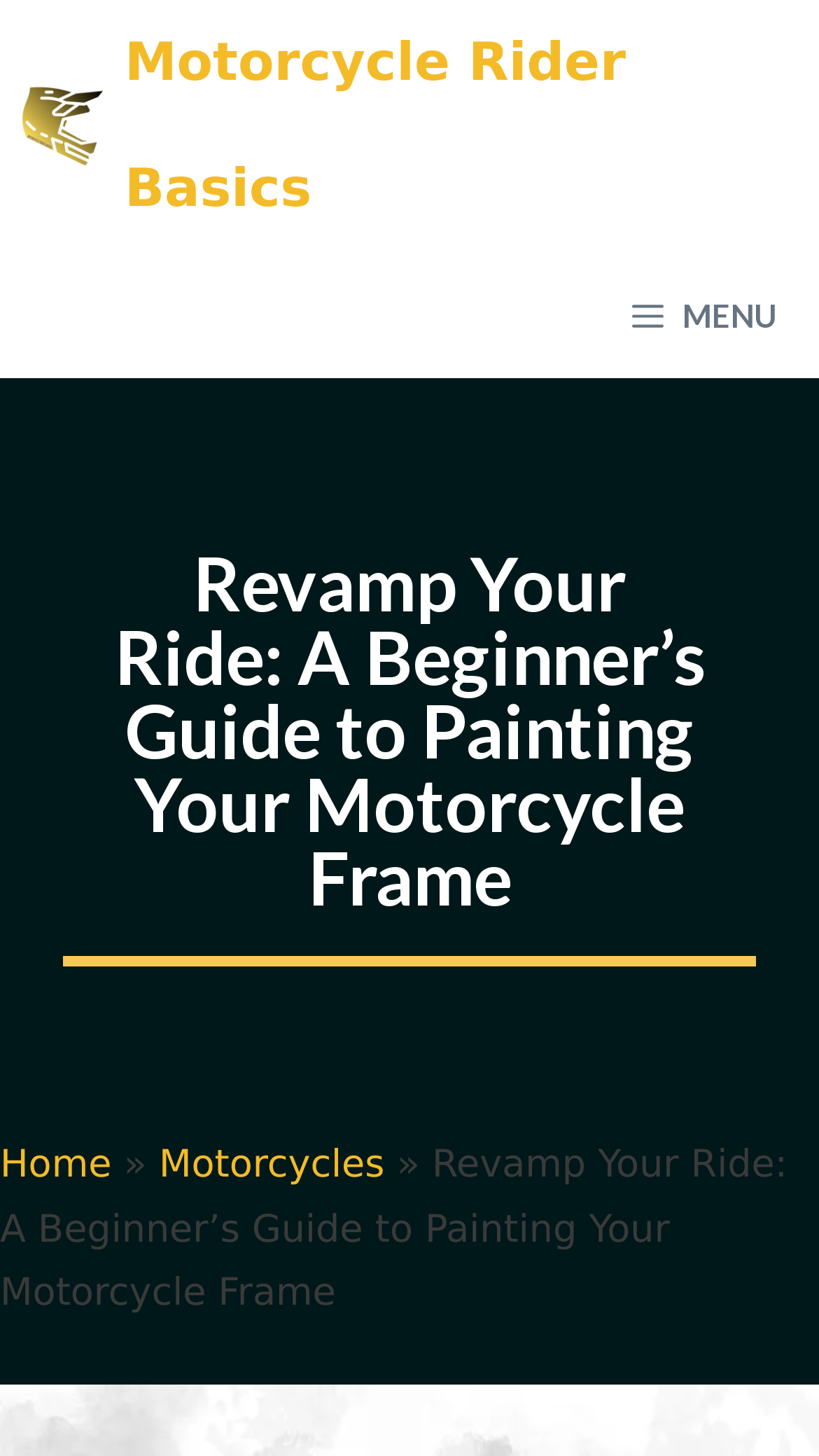Give a concise answer using only one word or phrase for this question:
How many links are in the breadcrumbs navigation?

3